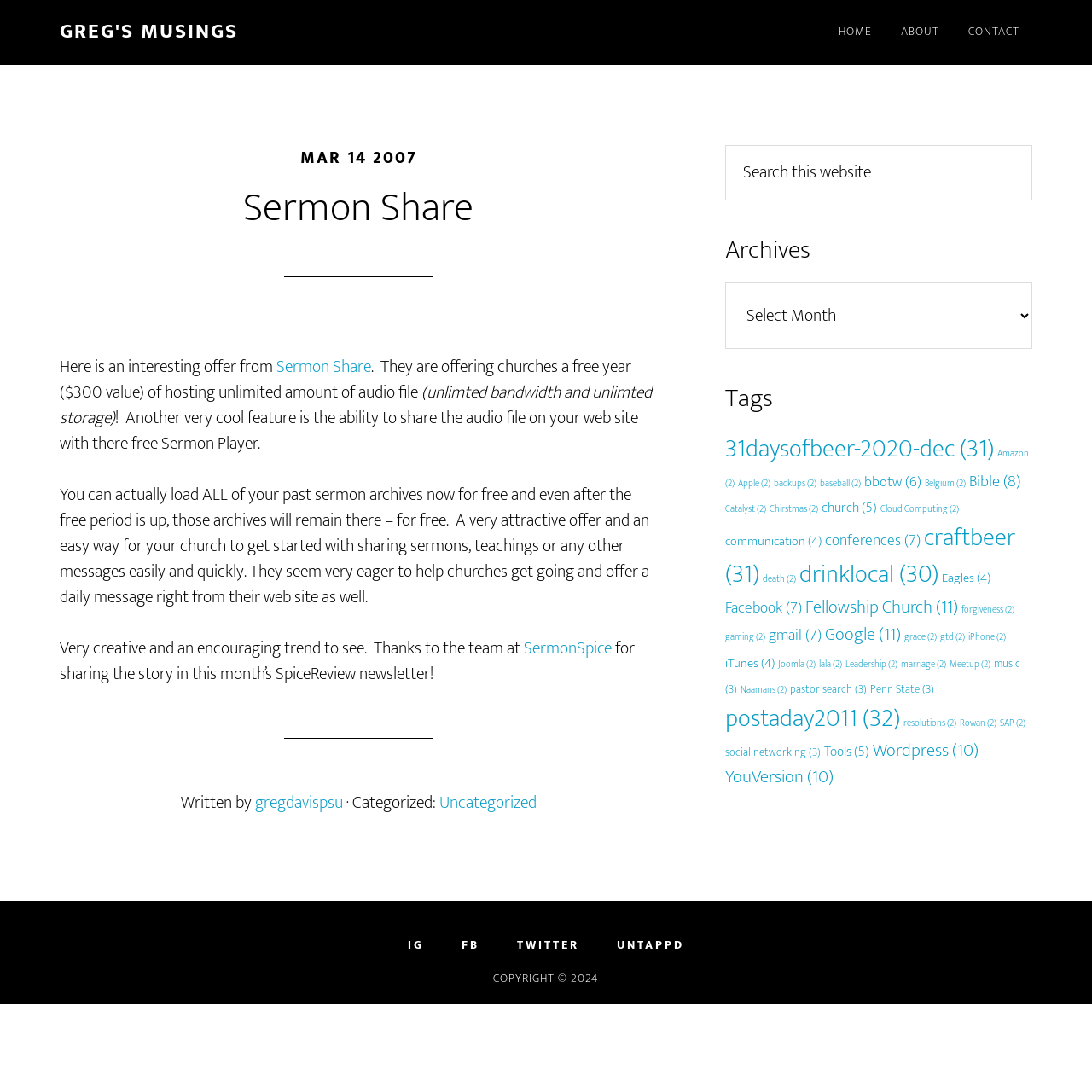Determine the bounding box coordinates of the UI element that matches the following description: "Joomla (2)". The coordinates should be four float numbers between 0 and 1 in the format [left, top, right, bottom].

[0.712, 0.601, 0.747, 0.615]